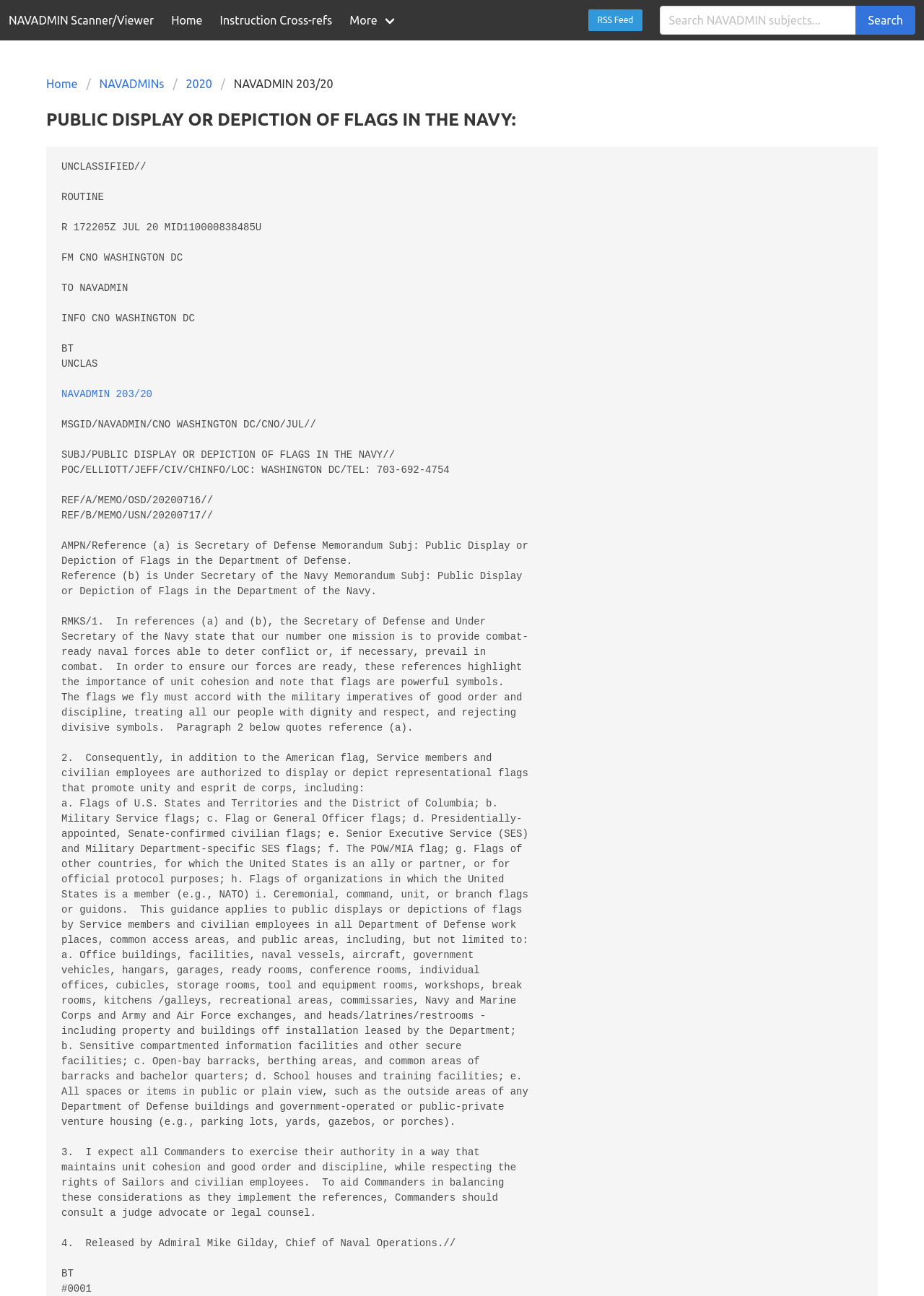Please specify the coordinates of the bounding box for the element that should be clicked to carry out this instruction: "Search". The coordinates must be four float numbers between 0 and 1, formatted as [left, top, right, bottom].

[0.926, 0.004, 0.991, 0.027]